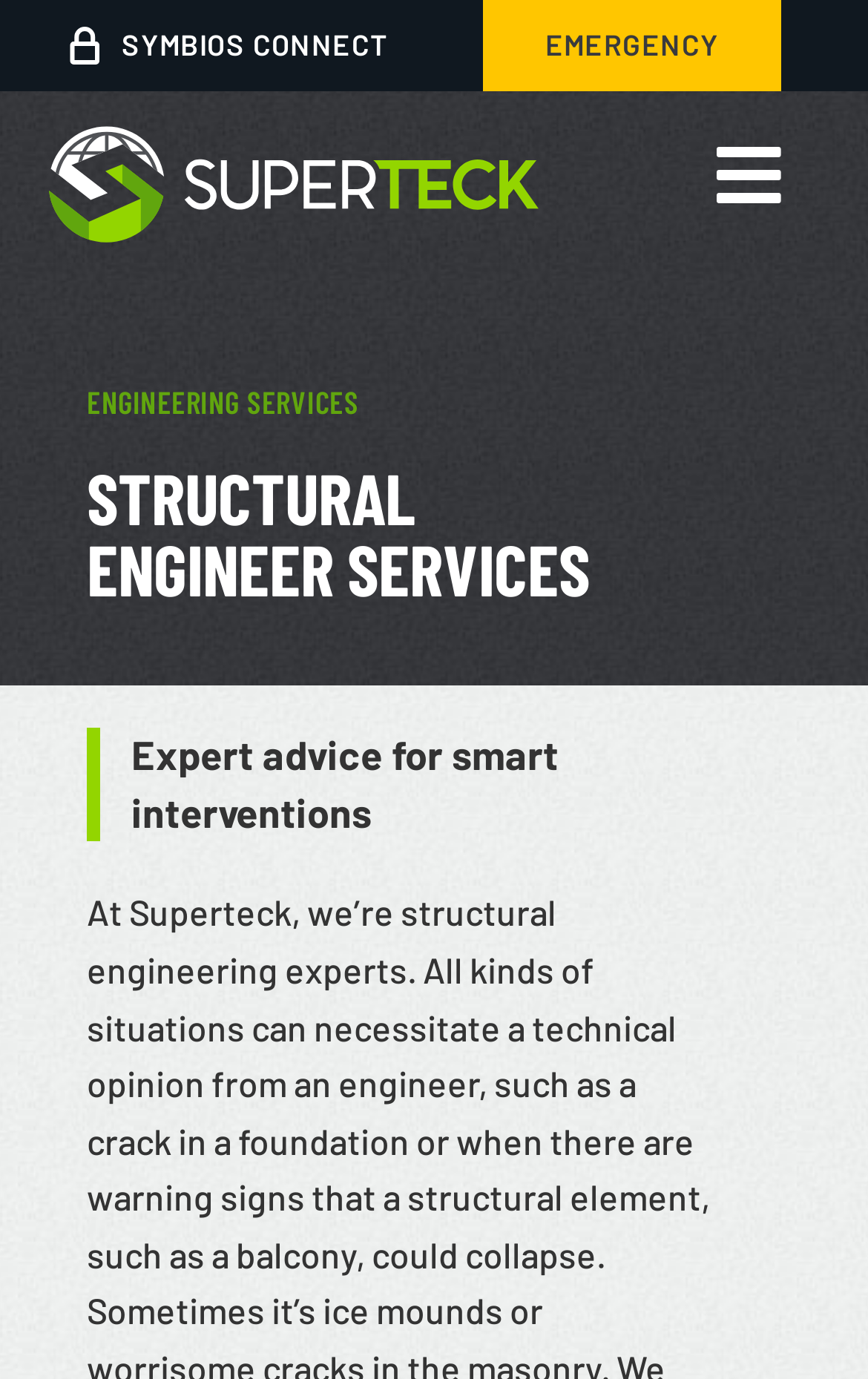Answer the question below with a single word or a brief phrase: 
What is the tone of the webpage?

Professional